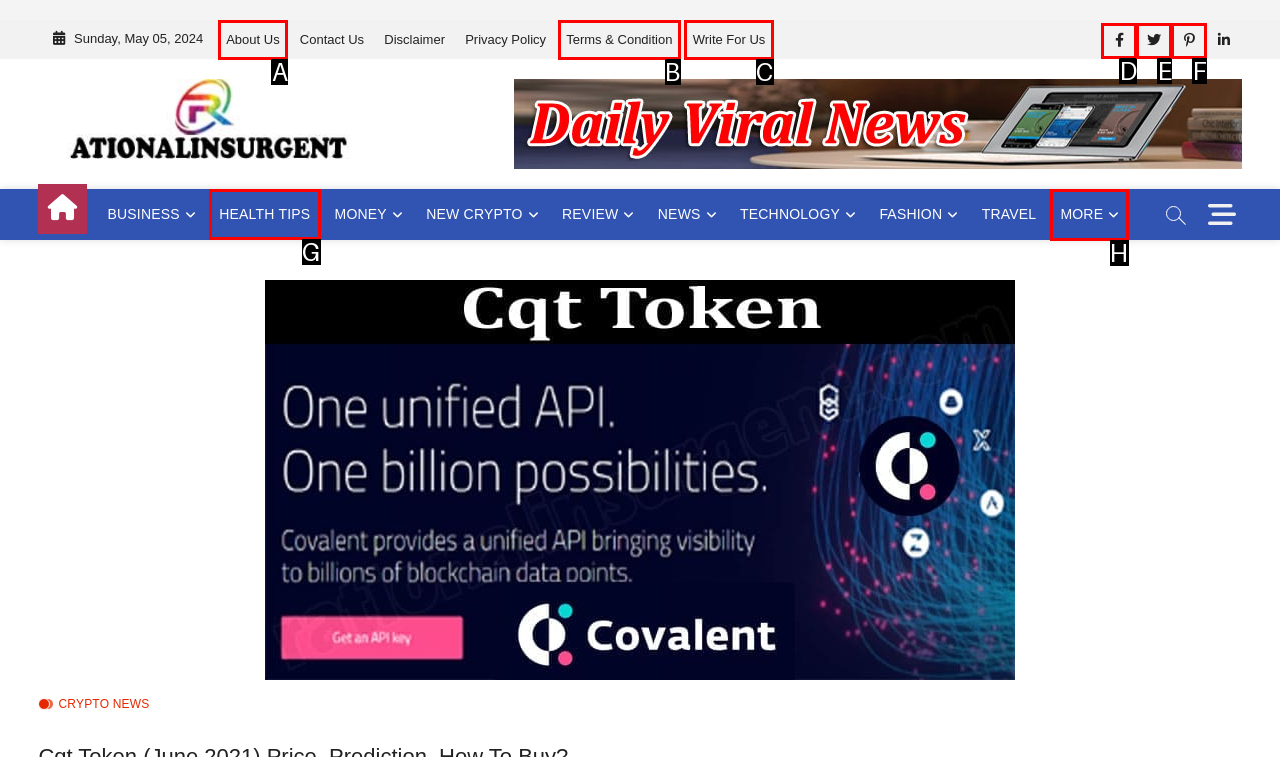Tell me which one HTML element best matches the description: Twitter
Answer with the option's letter from the given choices directly.

E